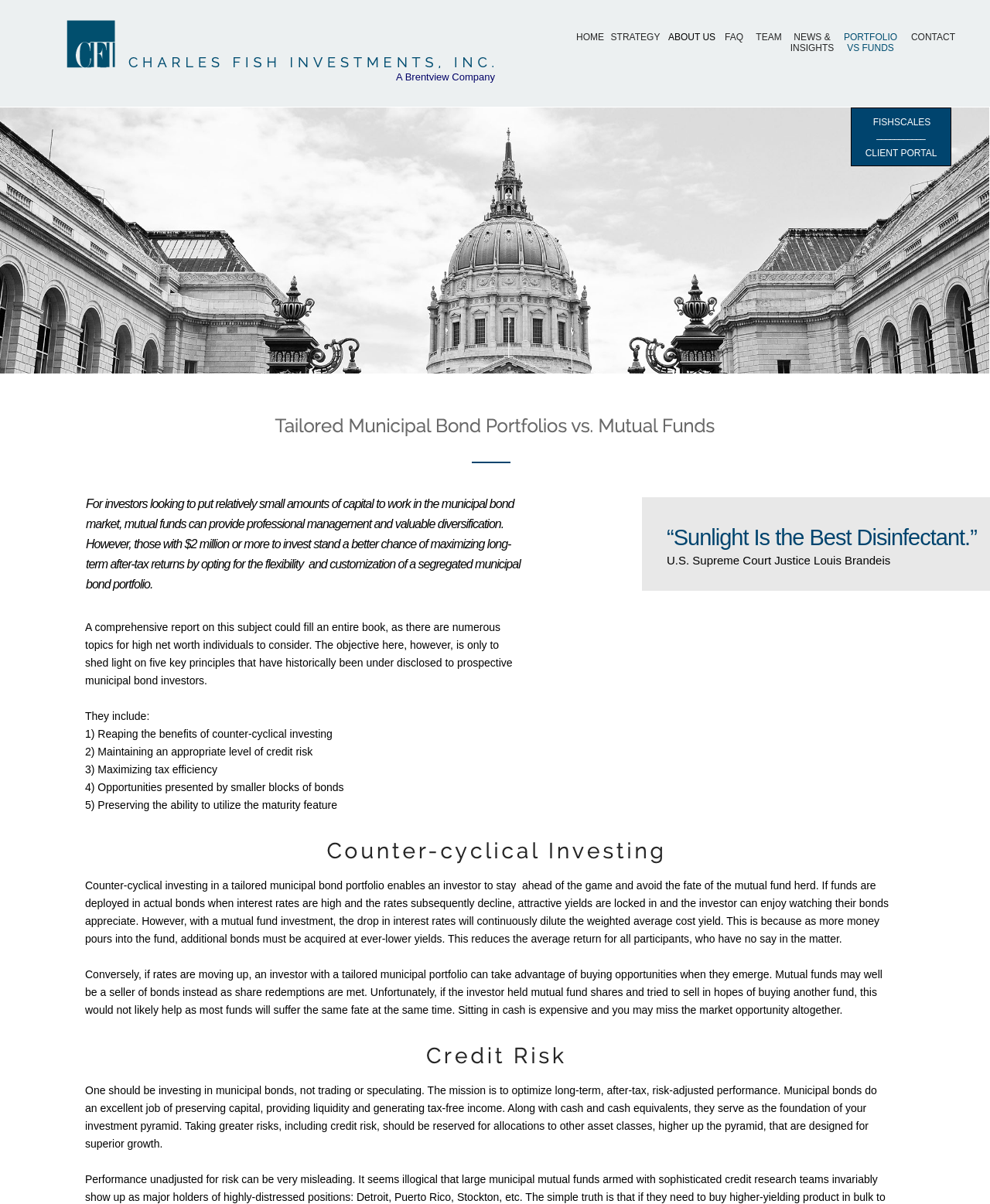Who said 'Sunlight Is the Best Disinfectant'?
Refer to the screenshot and answer in one word or phrase.

U.S. Supreme Court Justice Louis Brandeis